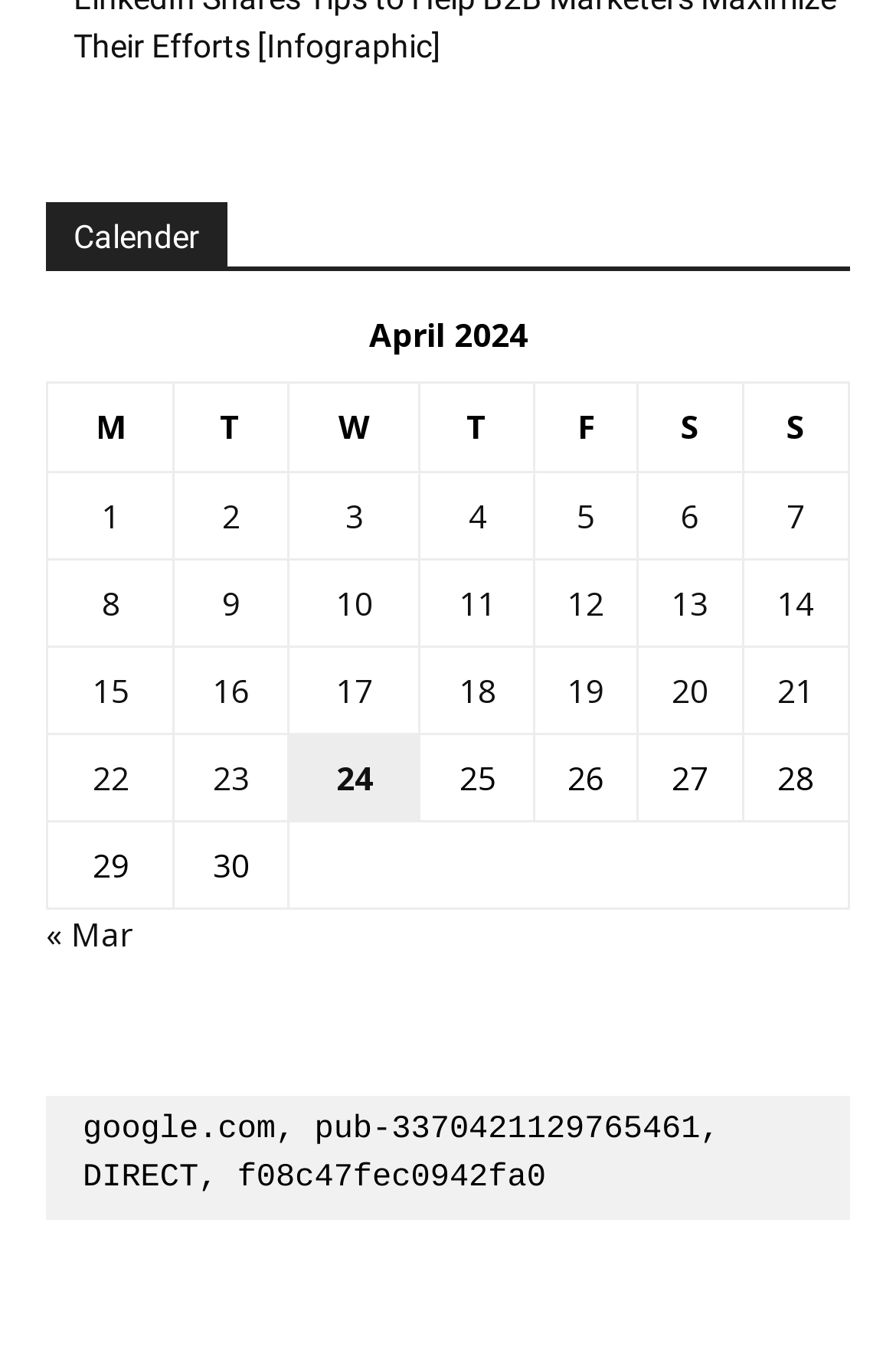What is the first day of the week in the calendar?
Using the image provided, answer with just one word or phrase.

M